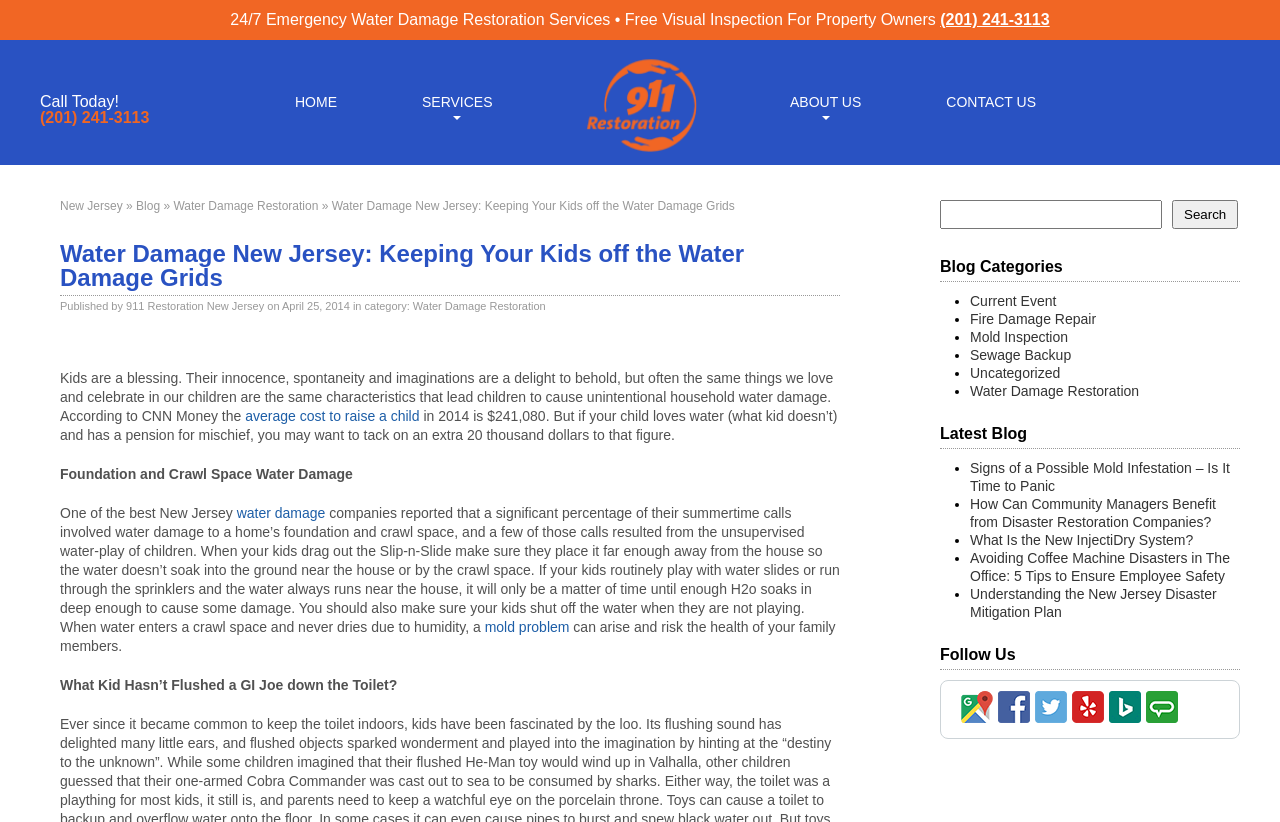Provide the bounding box coordinates for the UI element that is described by this text: "Water Damage Restoration". The coordinates should be in the form of four float numbers between 0 and 1: [left, top, right, bottom].

[0.758, 0.466, 0.89, 0.485]